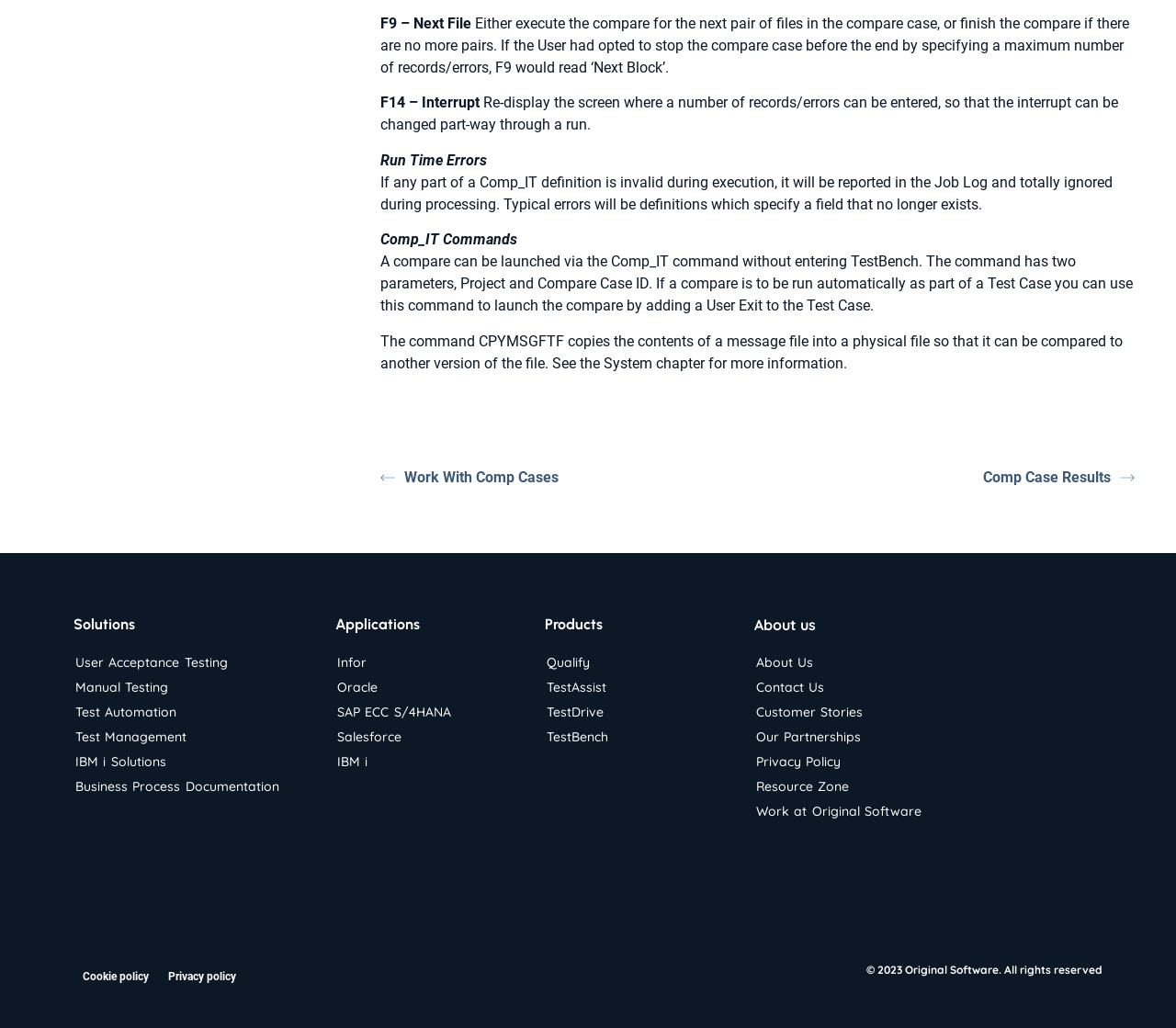Kindly determine the bounding box coordinates of the area that needs to be clicked to fulfill this instruction: "Go to Comp Case Results".

[0.836, 0.454, 0.965, 0.475]